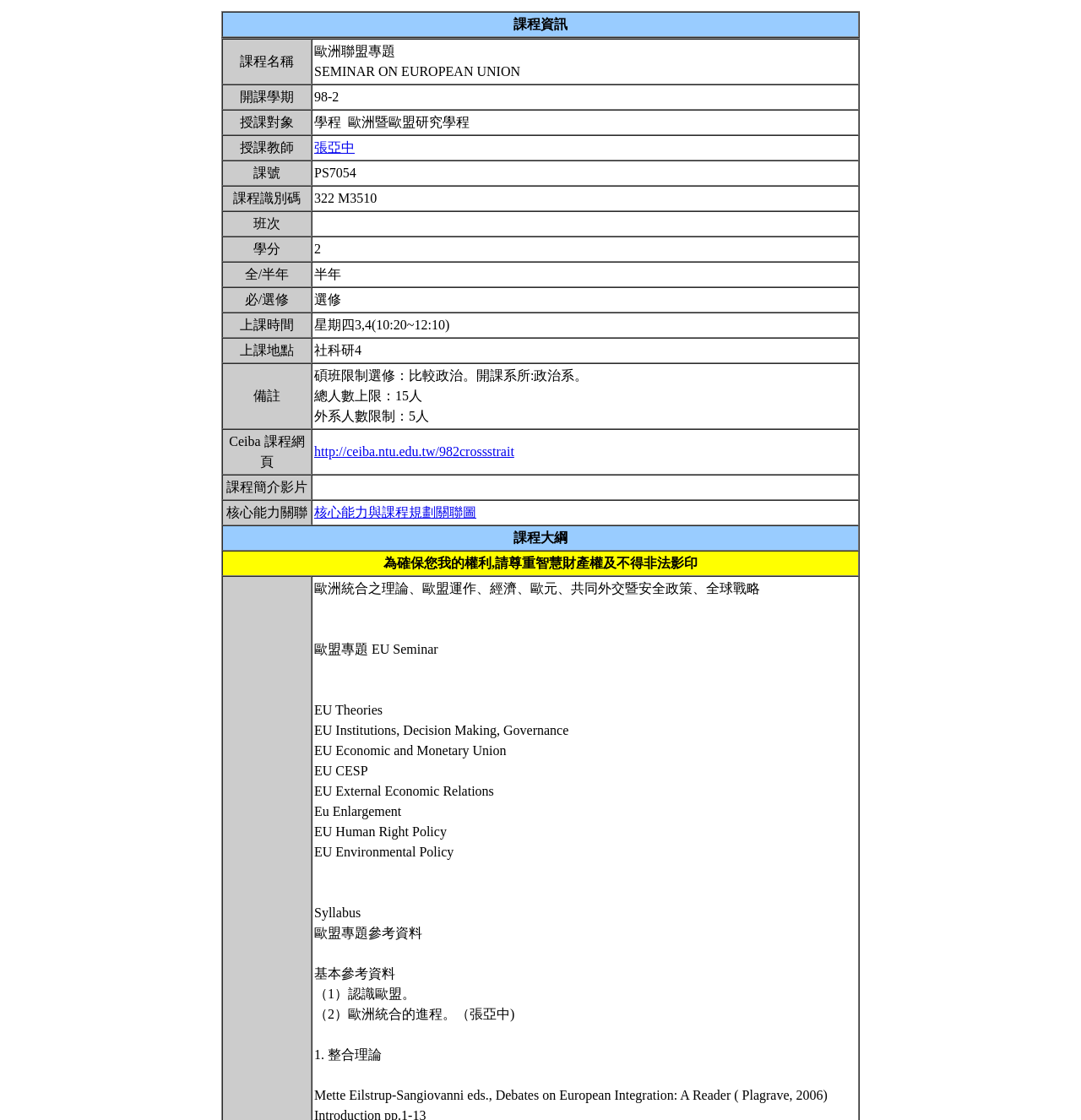Based on the image, please respond to the question with as much detail as possible:
What is the course schedule?

I found the course schedule by looking at the table cell with the text '上課時間' and its corresponding value '星期四3,4(10:20~12:10)'.